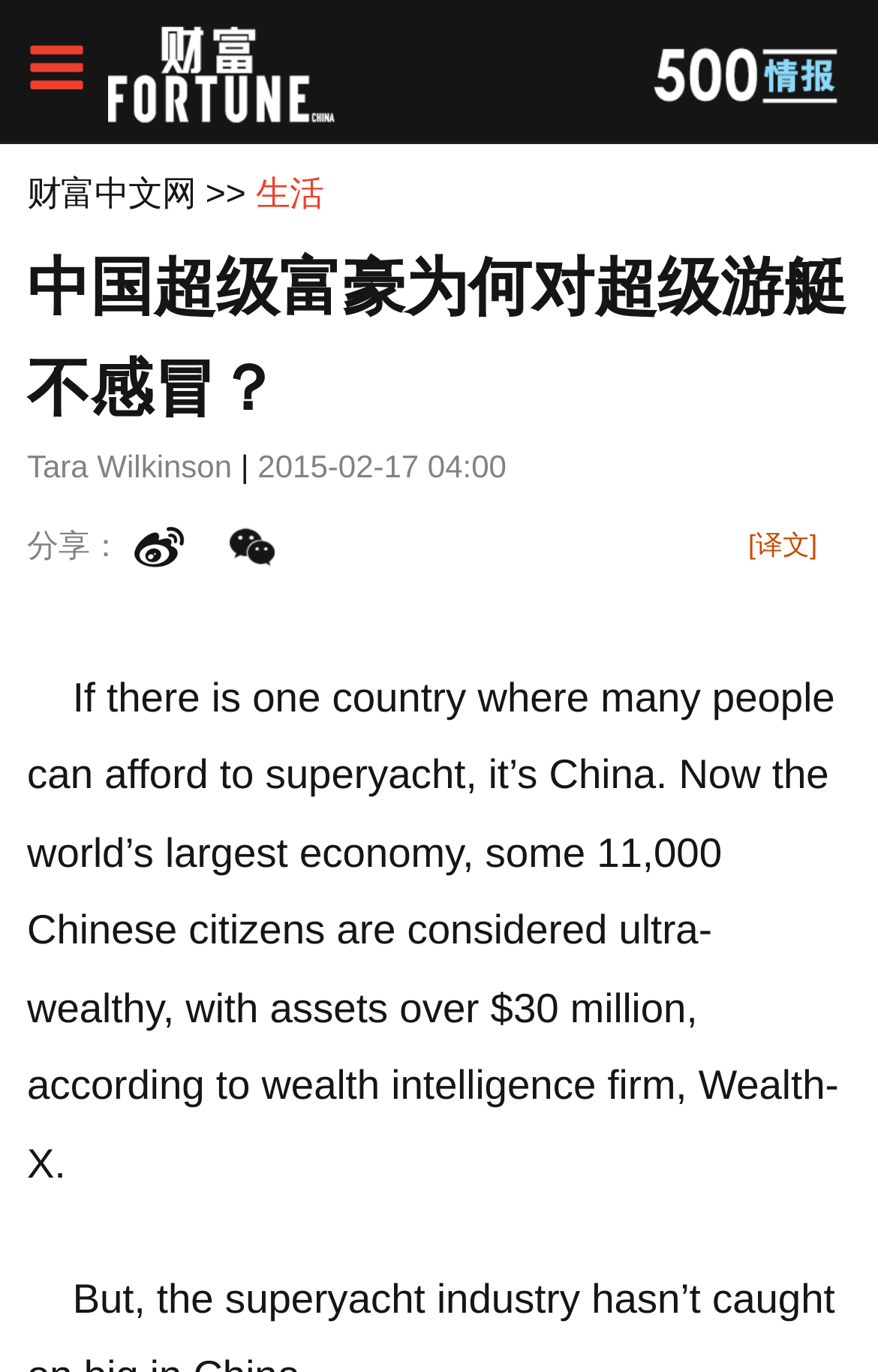Provide the bounding box coordinates, formatted as (top-left x, top-left y, bottom-right x, bottom-right y), with all values being floating point numbers between 0 and 1. Identify the bounding box of the UI element that matches the description: 生活

[0.291, 0.128, 0.368, 0.156]